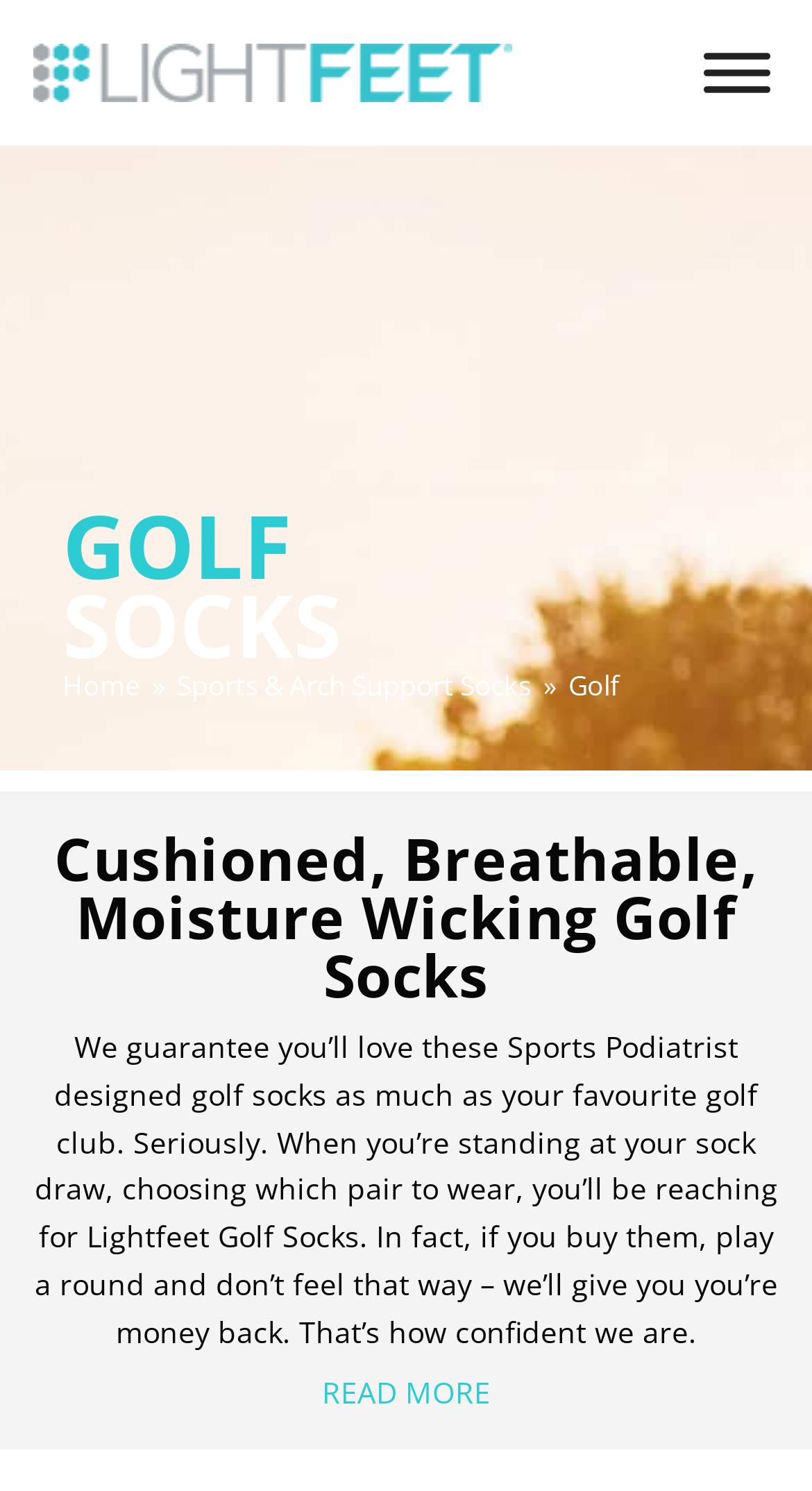What is the purpose of the 'READ MORE' button?
Based on the image, provide a one-word or brief-phrase response.

To read more about the product